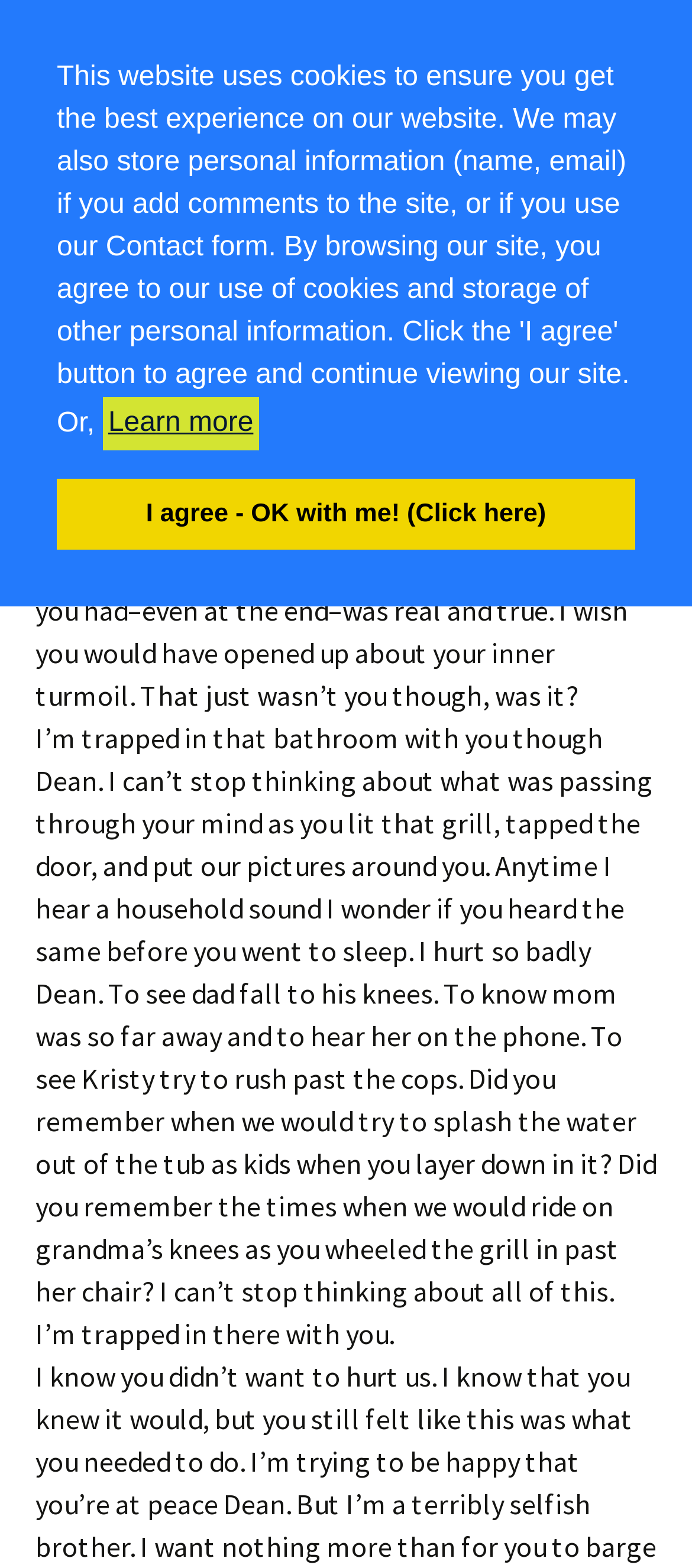What is the date of the article?
Answer the question with as much detail as you can, using the image as a reference.

The date of the article can be found in the link ' August 28, 2016' which is located below the heading 'To Dean'.